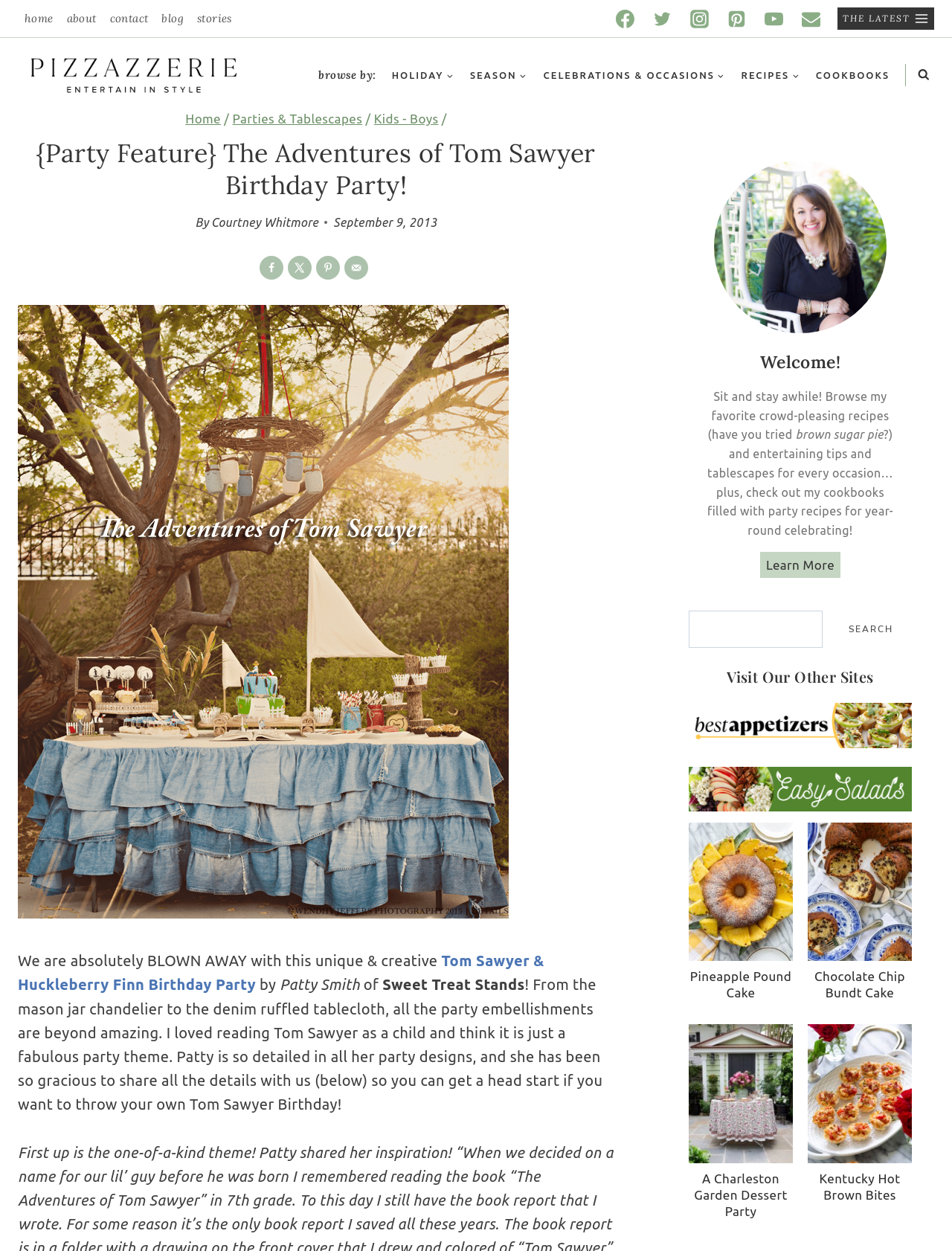Generate a comprehensive caption for the webpage you are viewing.

This webpage is about a Tom Sawyer and Huckleberry Finn themed birthday party. At the top, there is a navigation menu with links to "Home", "About", "Contact", "Blog", and "Stories". Below this, there are social media links to Facebook, Twitter, Instagram, Pinterest, YouTube, and Email. 

On the left side, there is a primary navigation menu with categories such as "HOLIDAY", "SEASON", "CELEBRATIONS & OCCASIONS", "RECIPES", and "COOKBOOKS". Each category has an expandable child menu.

The main content of the webpage is about the birthday party, with a heading that reads "{Party Feature} The Adventures of Tom Sawyer Birthday Party!". Below this, there is a breadcrumb navigation showing the path "Home > Parties & Tablescapes > Kids - Boys". 

The party description is written by Courtney Whitmore and was posted on September 9, 2013. There are social sharing links to Facebook, X, Pinterest, and Email. 

The party details are described in a long paragraph, mentioning the unique and creative decorations, including a mason jar chandelier and a denim ruffled tablecloth. The party designer, Patty Smith of Sweet Treat Stands, is credited with the design.

On the right side, there is a section with a heading "Welcome!" and a brief introduction to the website, along with a search bar and links to other related websites. 

At the bottom, there are more links to other websites and a section with a heading "Visit Our Other Sites". There is also an article about a Pineapple Pound Cake with an image.